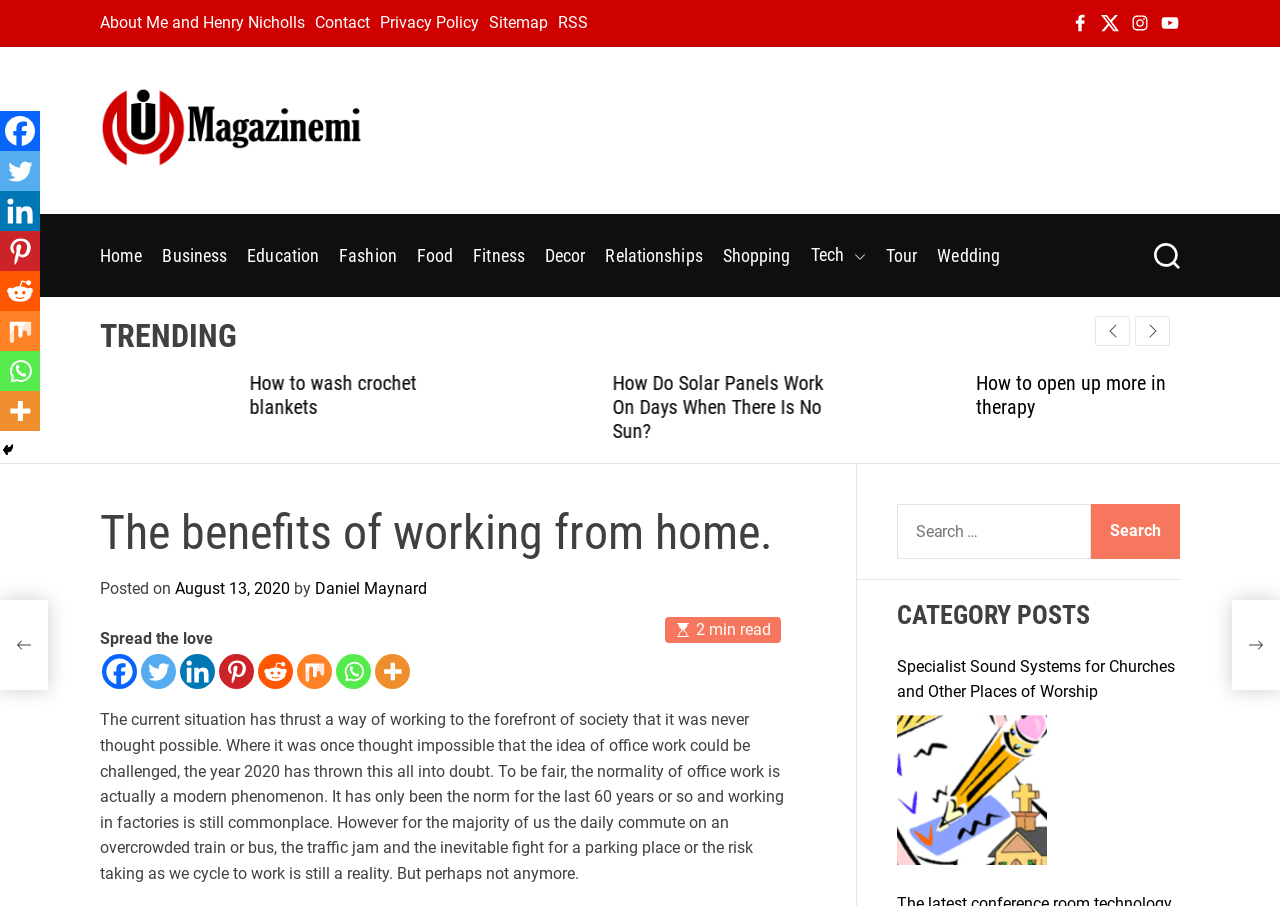What is the category of the posts?
Please use the image to deliver a detailed and complete answer.

I found the answer by looking at the right sidebar of the webpage, where it says 'CATEGORY POSTS' in a heading. This suggests that the category of the posts is 'CATEGORY POSTS'.